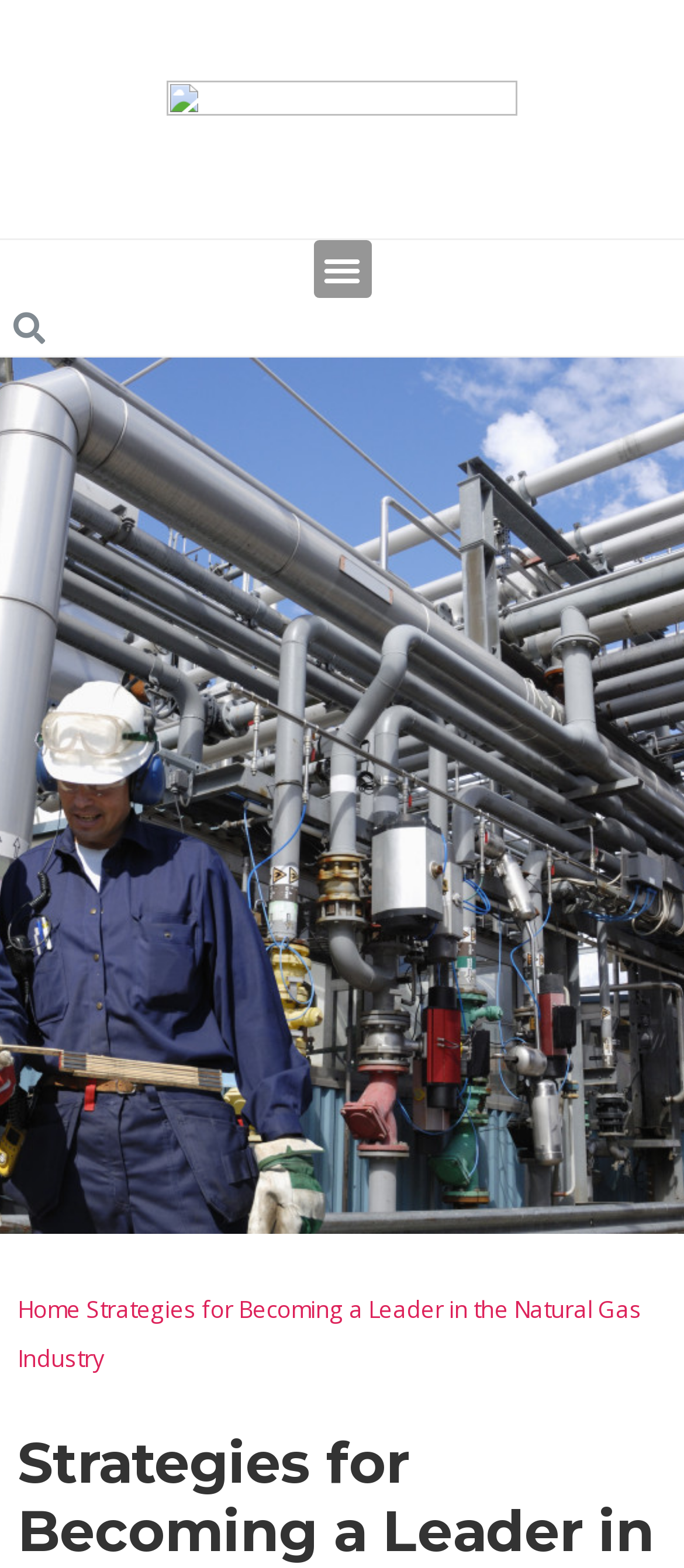Provide the bounding box coordinates of the HTML element described as: "Home". The bounding box coordinates should be four float numbers between 0 and 1, i.e., [left, top, right, bottom].

[0.026, 0.825, 0.118, 0.845]